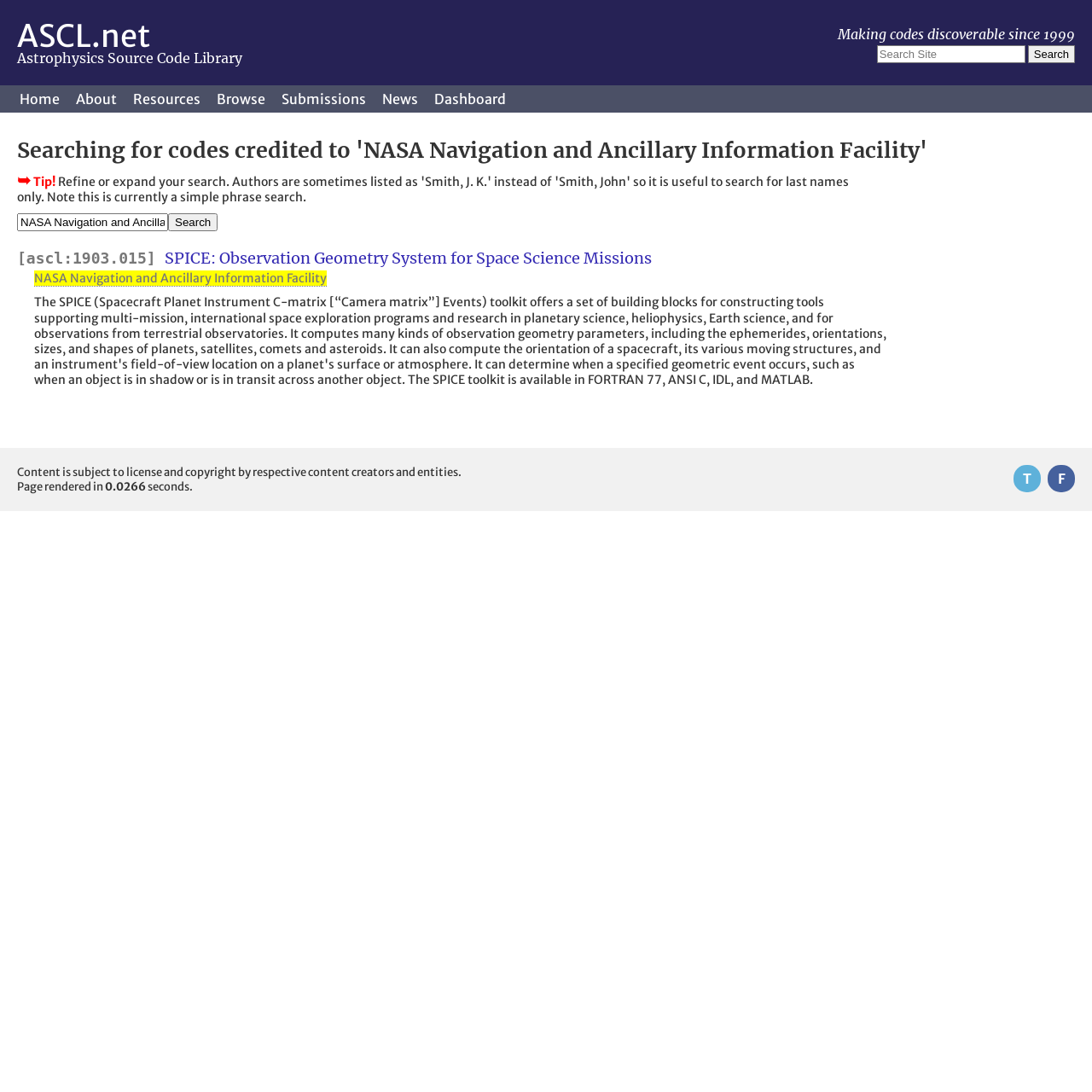Please identify the bounding box coordinates of the region to click in order to complete the task: "Browse codes". The coordinates must be four float numbers between 0 and 1, specified as [left, top, right, bottom].

[0.192, 0.078, 0.249, 0.103]